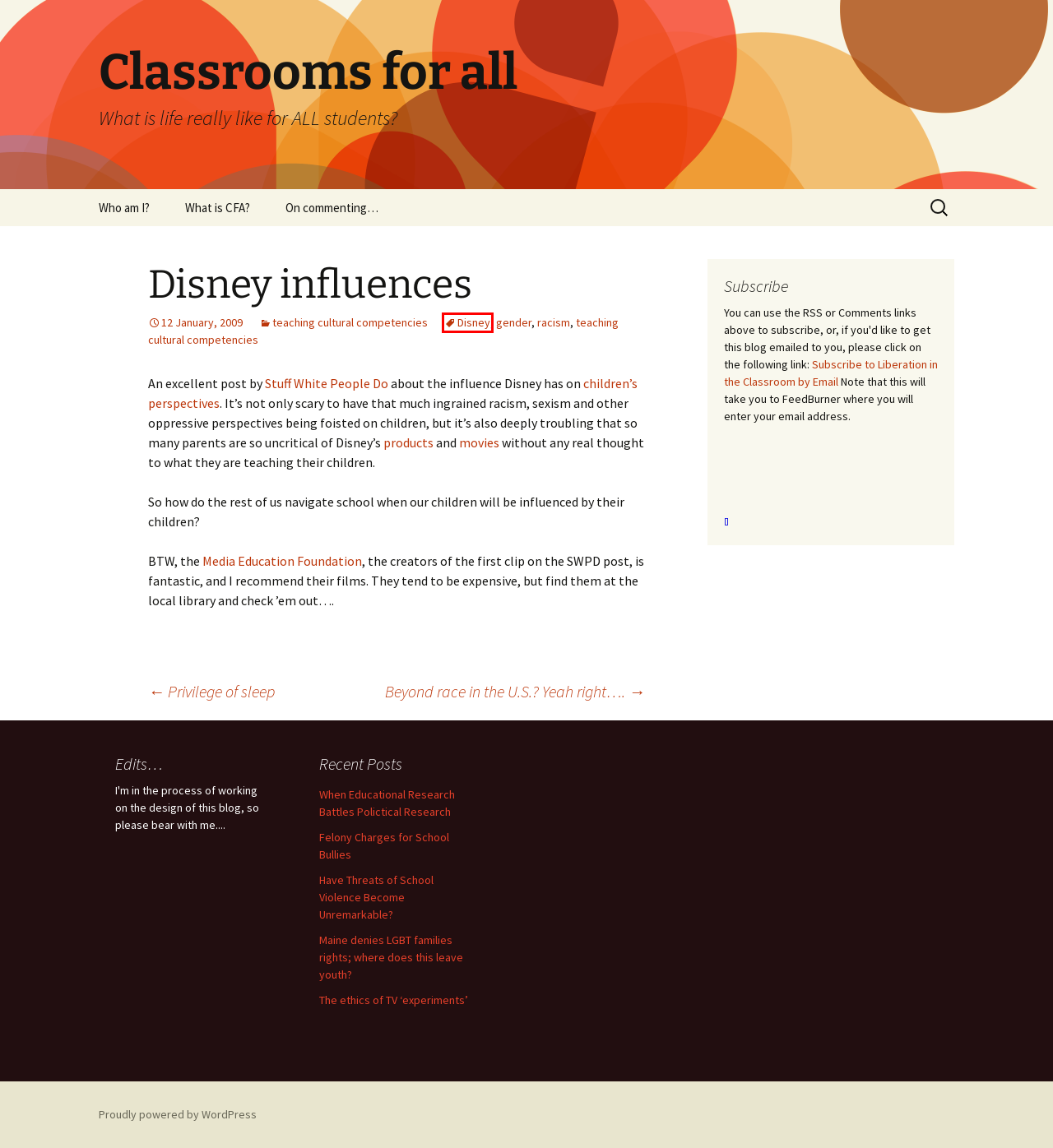Given a screenshot of a webpage with a red bounding box highlighting a UI element, determine which webpage description best matches the new webpage that appears after clicking the highlighted element. Here are the candidates:
A. When Educational Research Battles Polictical Research | Classrooms for all
B. Maine denies LGBT families rights; where does this leave youth? | Classrooms for all
C. Peter Herrick – A little about me
D. racism | Classrooms for all
E. Blog Tool, Publishing Platform, and CMS – WordPress.org
F. On commenting… | Classrooms for all
G. Media Education Foundation | educational documentary films |
H. Disney | Classrooms for all

H